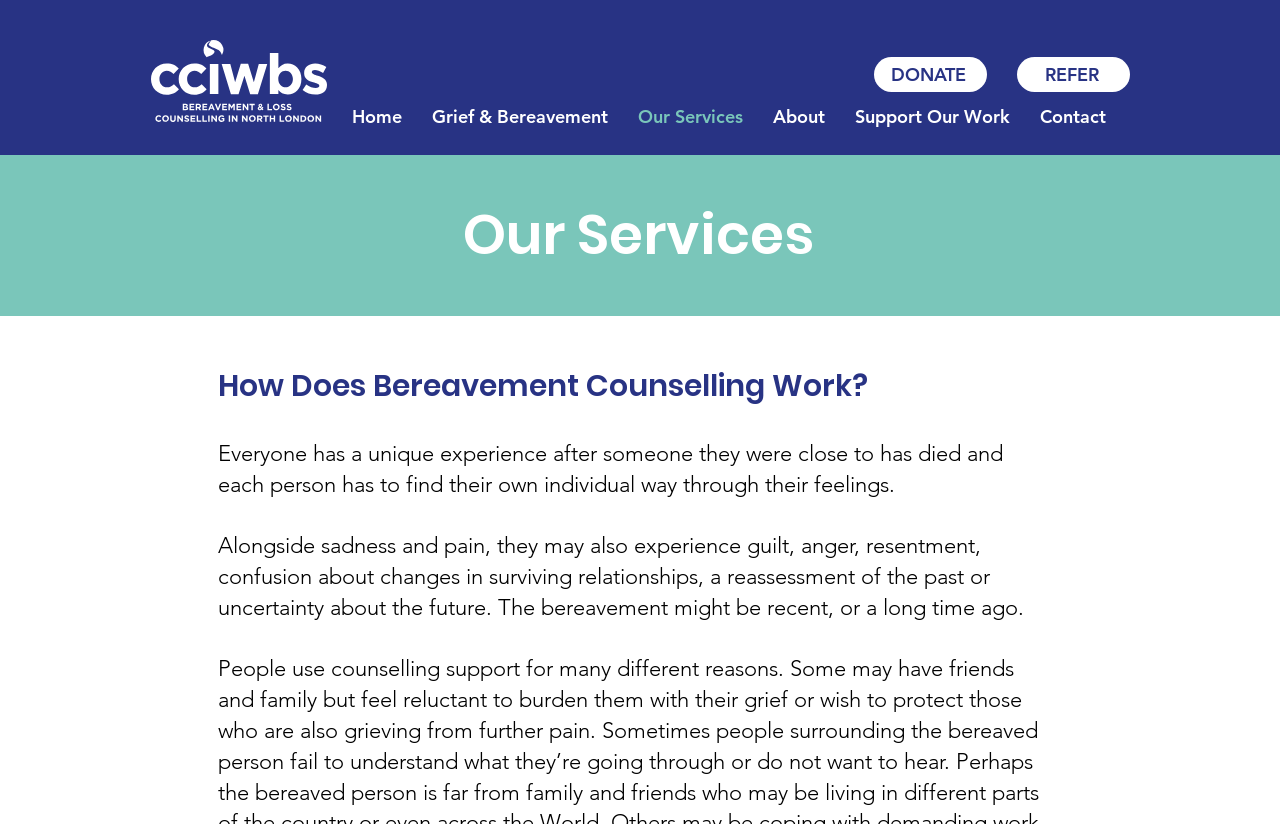Please answer the following question using a single word or phrase: How many sections are there on the webpage?

2